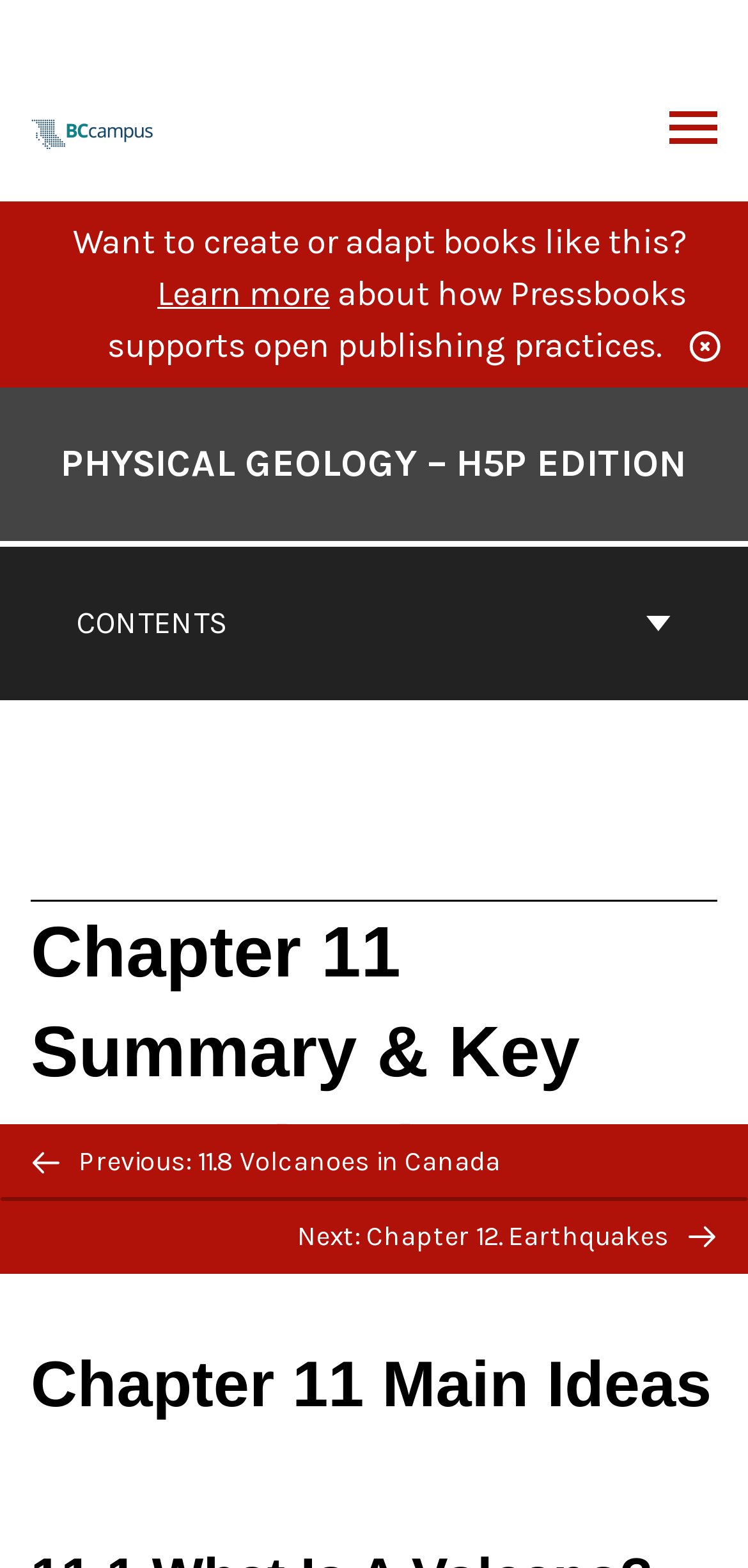Predict the bounding box of the UI element based on this description: "Next: Chapter 12. Earthquakes".

[0.0, 0.765, 1.0, 0.812]